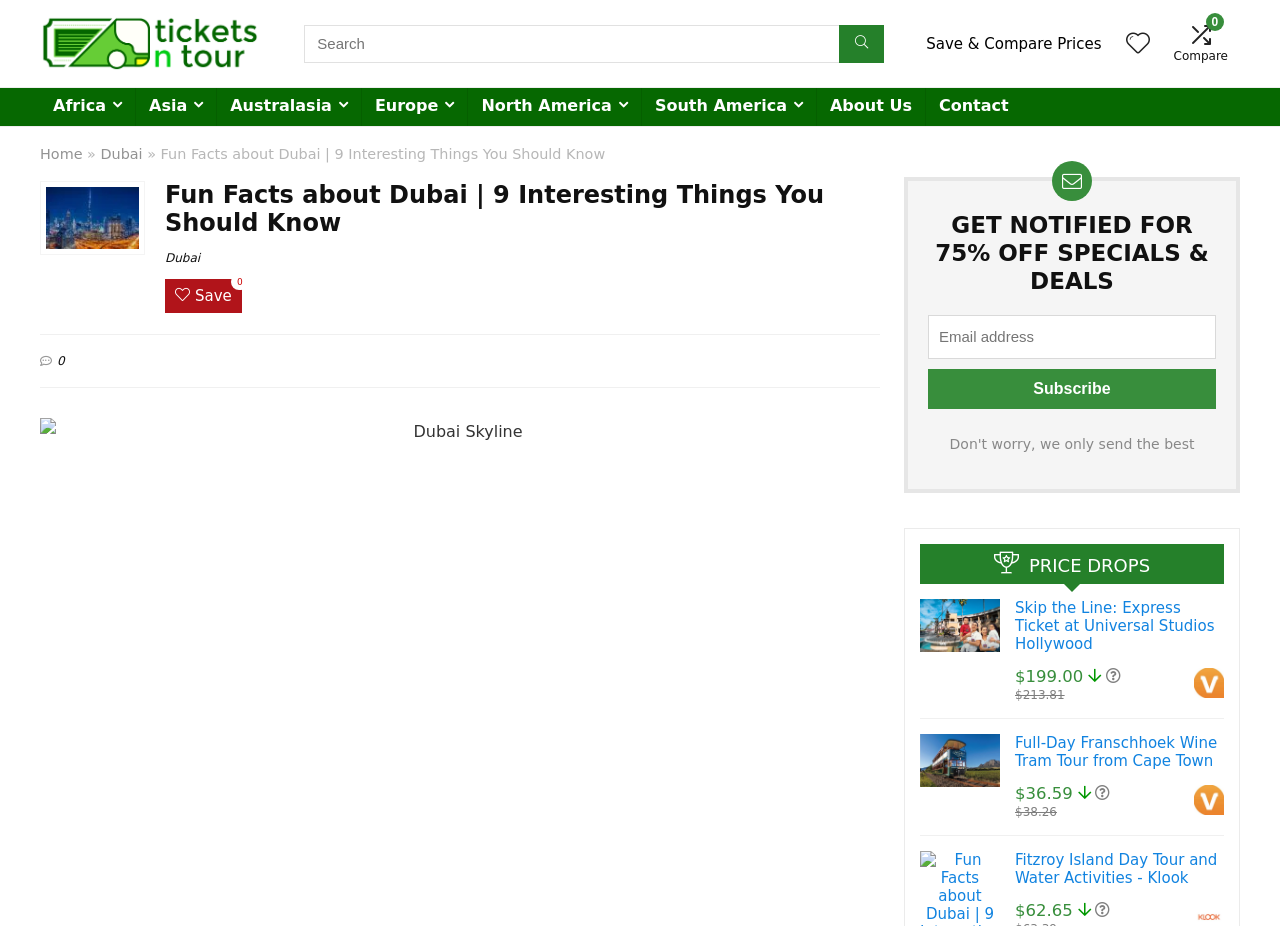Create an in-depth description of the webpage, covering main sections.

This webpage is about "Fun Facts about Dubai" and appears to be a travel-related website. At the top, there is a logo and a search bar with a "Search" button. Below the search bar, there is a layout table with links to "Wishlist" and "Compare" options. 

On the left side, there are several links to different regions, including Africa, Asia, Australasia, Europe, North America, and South America. Below these links, there is a navigation menu with links to "Home", "Dubai", and "About Us" and "Contact" pages.

The main content of the webpage is divided into sections. The first section has a heading "Fun Facts about Dubai | 9 Interesting Things You Should Know" and an image of the Dubai skyline. Below the heading, there is a link to "Dubai" and a "Save" button.

The next section appears to be a newsletter subscription area, where users can enter their email address and click a "Subscribe" button to receive notifications for 75% off specials and deals.

Below this section, there are several links to different travel deals, including "Skip the Line: Express Ticket at Universal Studios Hollywood", "Full-Day Franschhoek Wine Tram Tour from Cape Town", and "Fitzroy Island Day Tour and Water Activities - Klook". Each link has a corresponding image and price information, including the original price and the discounted price.